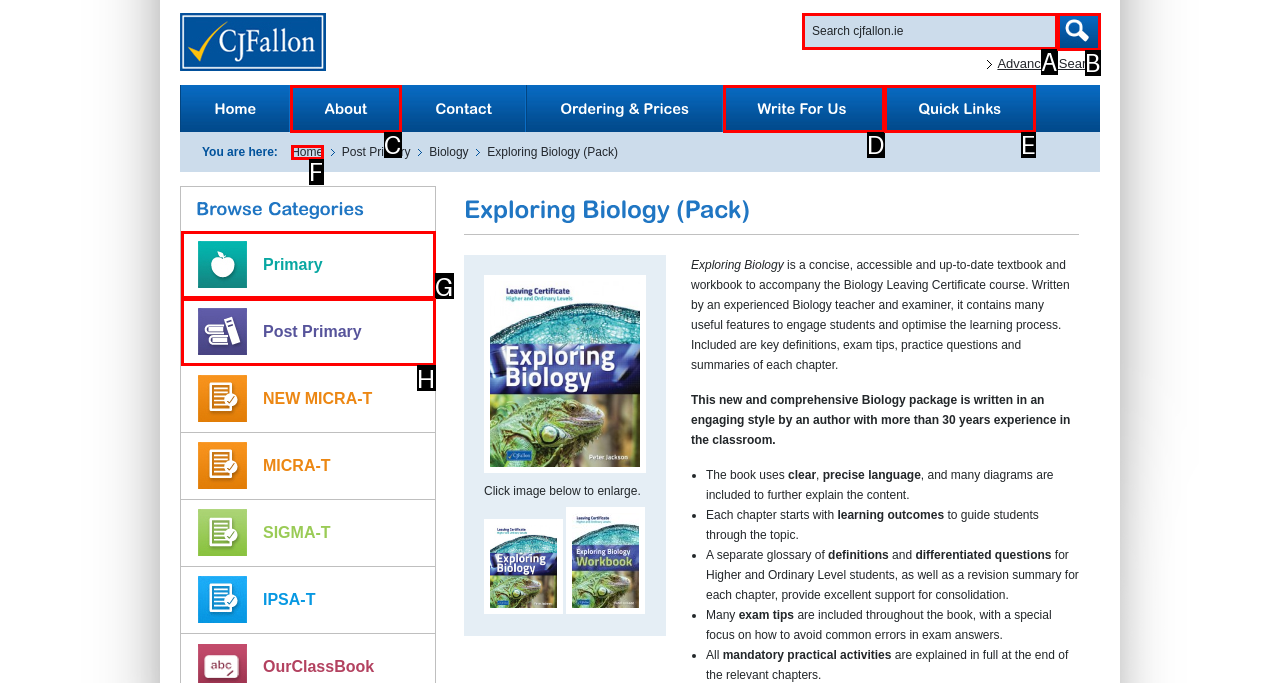Select the correct option based on the description: Write For Us
Answer directly with the option’s letter.

D